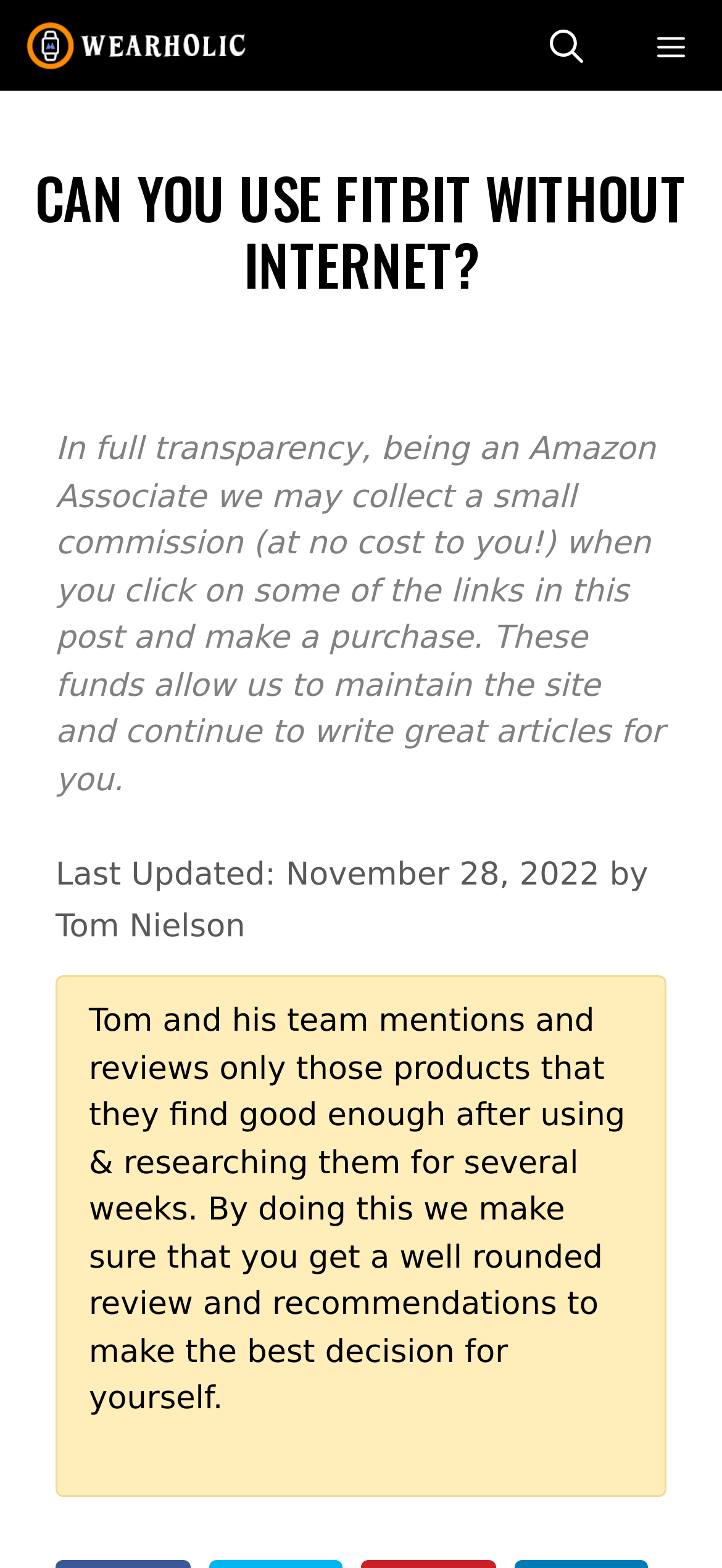What is the topic of the article?
Please use the image to provide an in-depth answer to the question.

The topic of the article can be inferred from the main heading 'CAN YOU USE FITBIT WITHOUT INTERNET?' which is prominently displayed on the webpage.